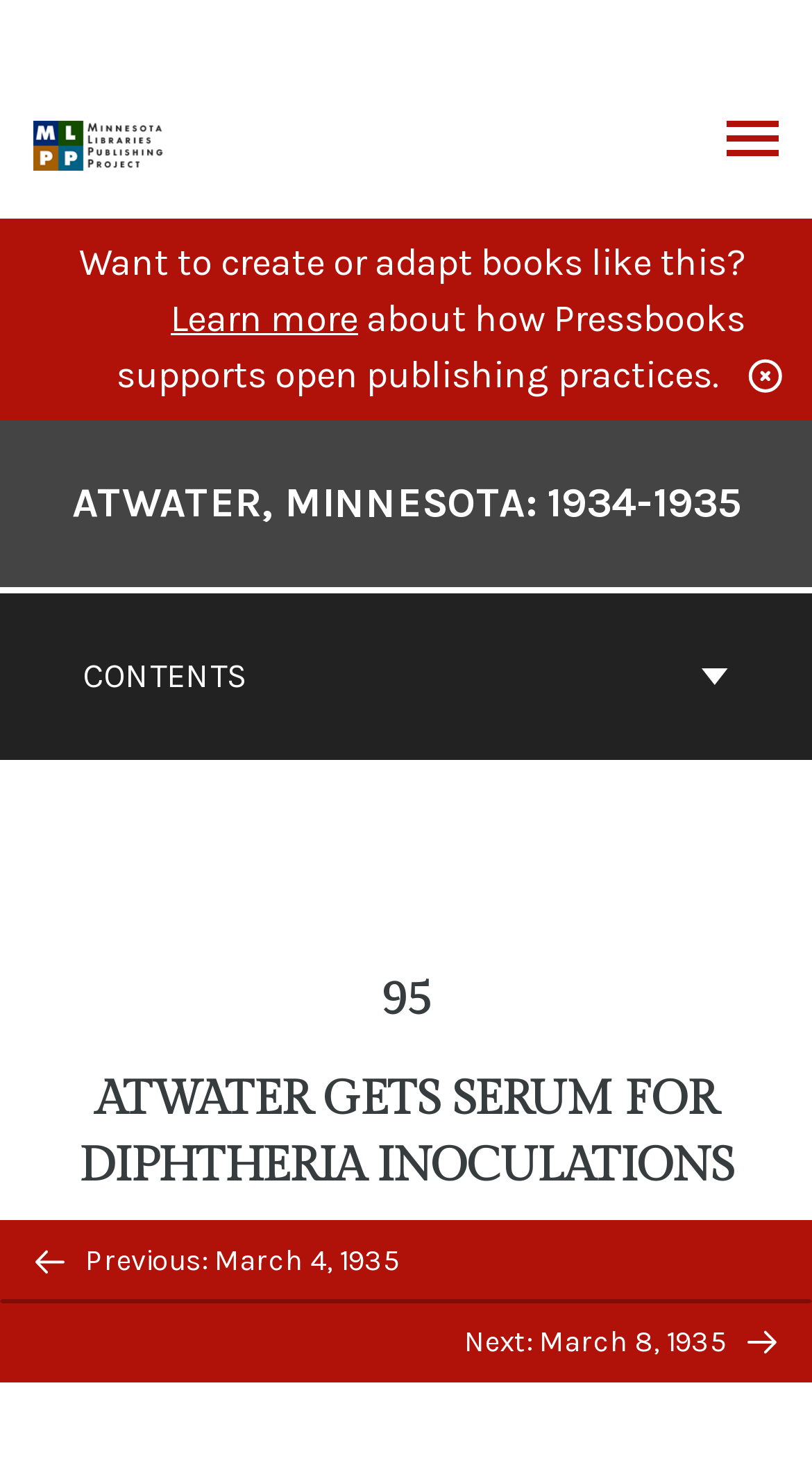Extract the main heading text from the webpage.

ATWATER, MINNESOTA: 1934-1935